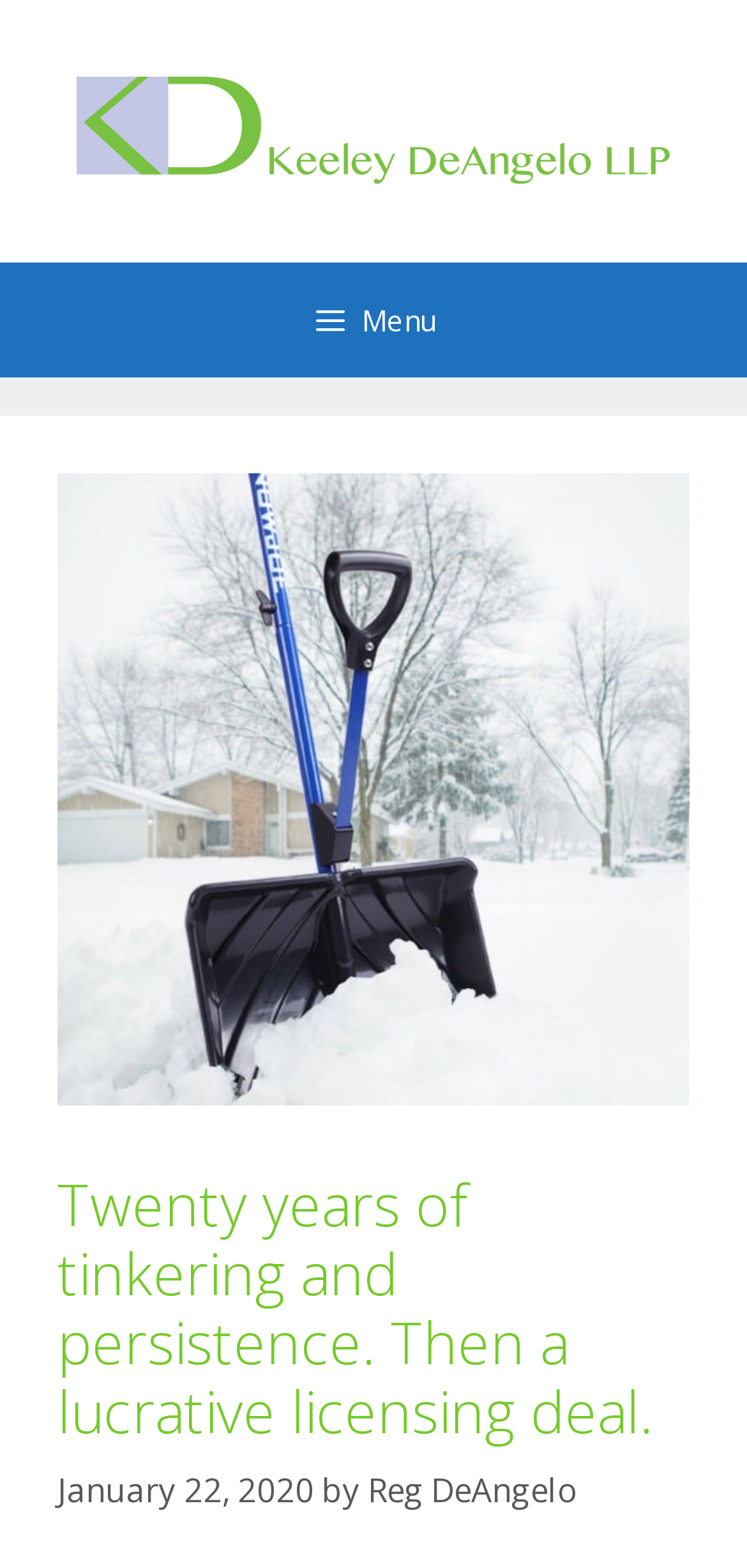Highlight the bounding box of the UI element that corresponds to this description: "Reg DeAngelo".

[0.492, 0.937, 0.772, 0.965]